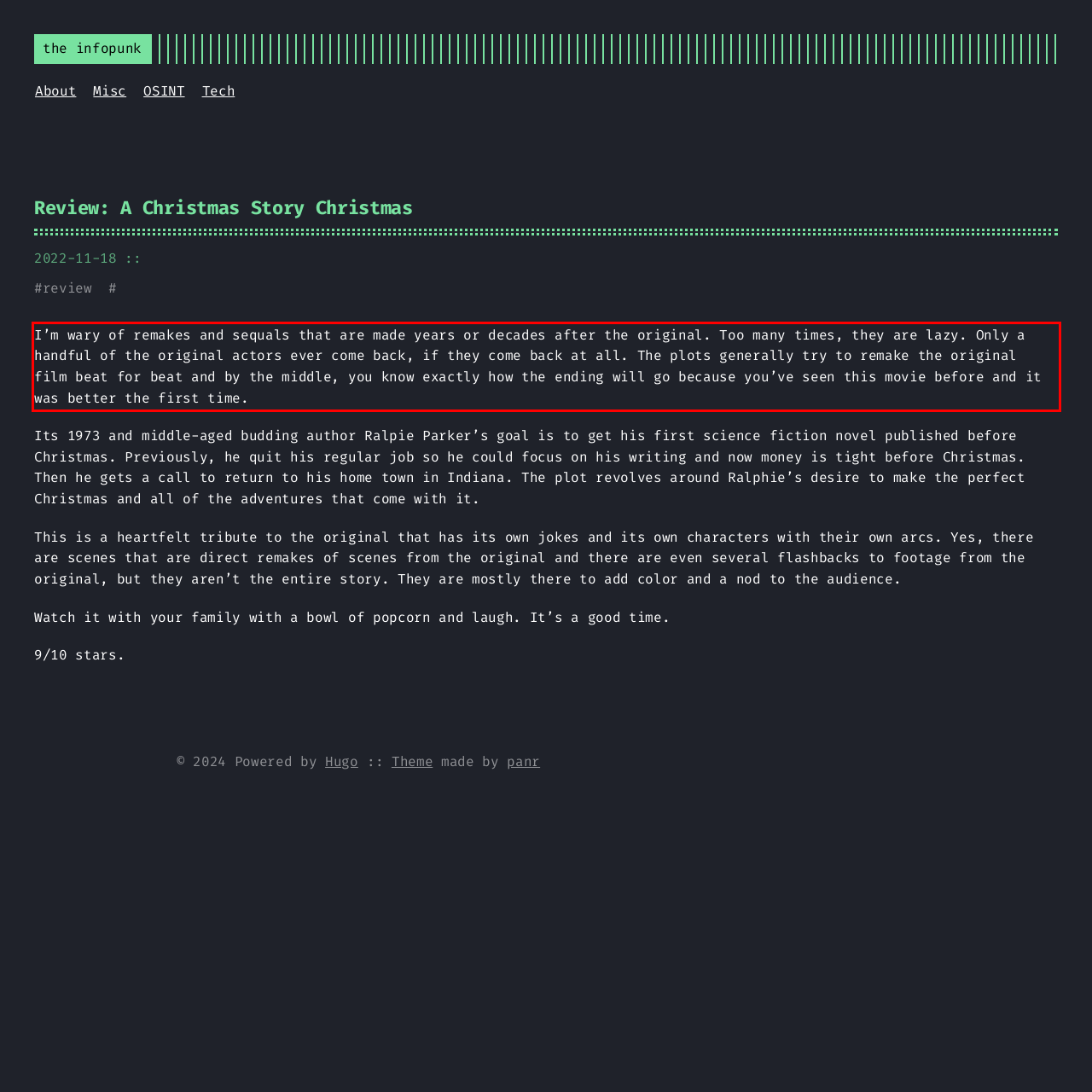You are looking at a screenshot of a webpage with a red rectangle bounding box. Use OCR to identify and extract the text content found inside this red bounding box.

I’m wary of remakes and sequals that are made years or decades after the original. Too many times, they are lazy. Only a handful of the original actors ever come back, if they come back at all. The plots generally try to remake the original film beat for beat and by the middle, you know exactly how the ending will go because you’ve seen this movie before and it was better the first time.